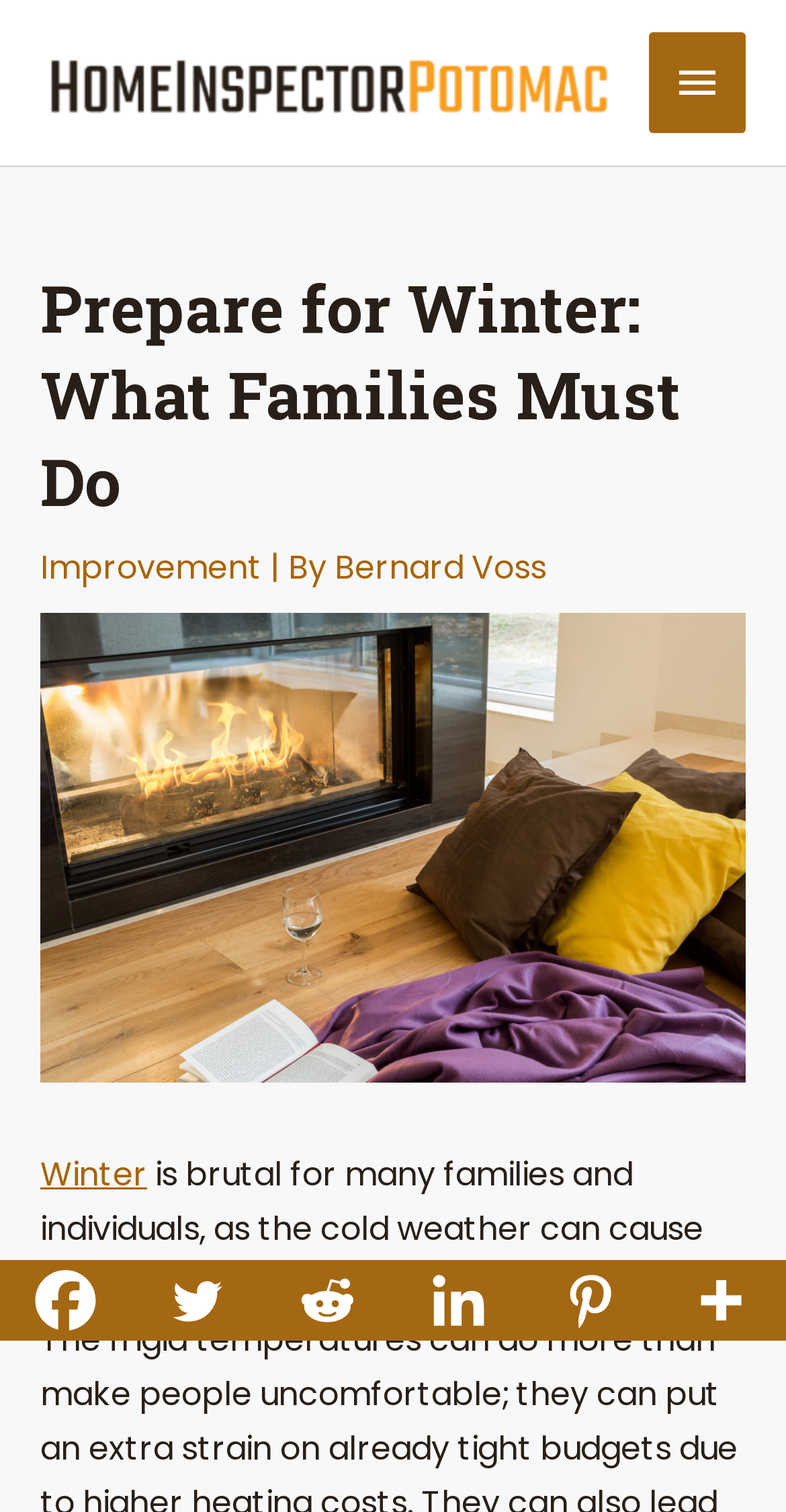Please identify the bounding box coordinates of the element I need to click to follow this instruction: "Learn more about the author Bernard Voss".

[0.426, 0.361, 0.695, 0.391]